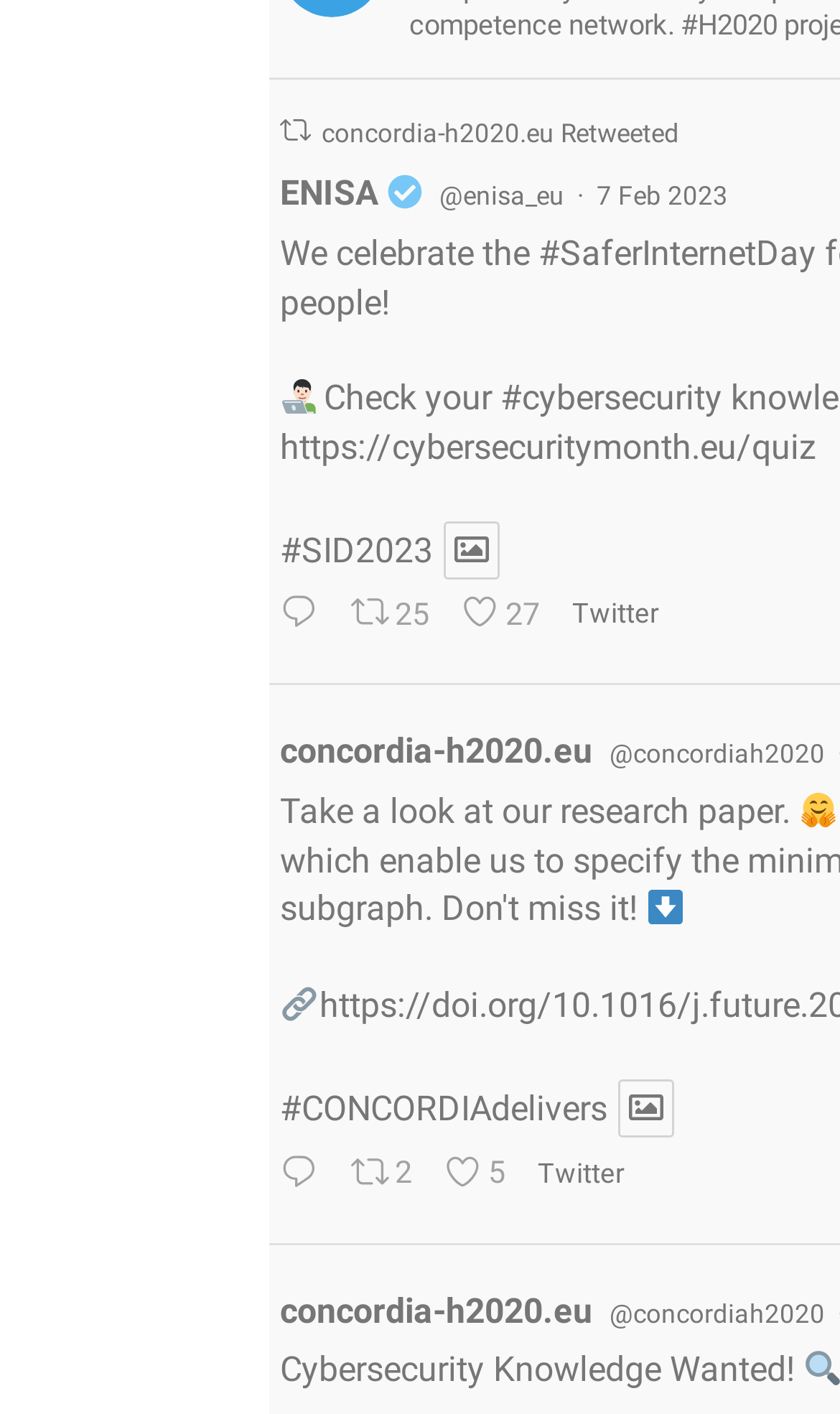Respond with a single word or phrase to the following question:
What is the theme of the second tweet?

Cybersecurity Knowledge